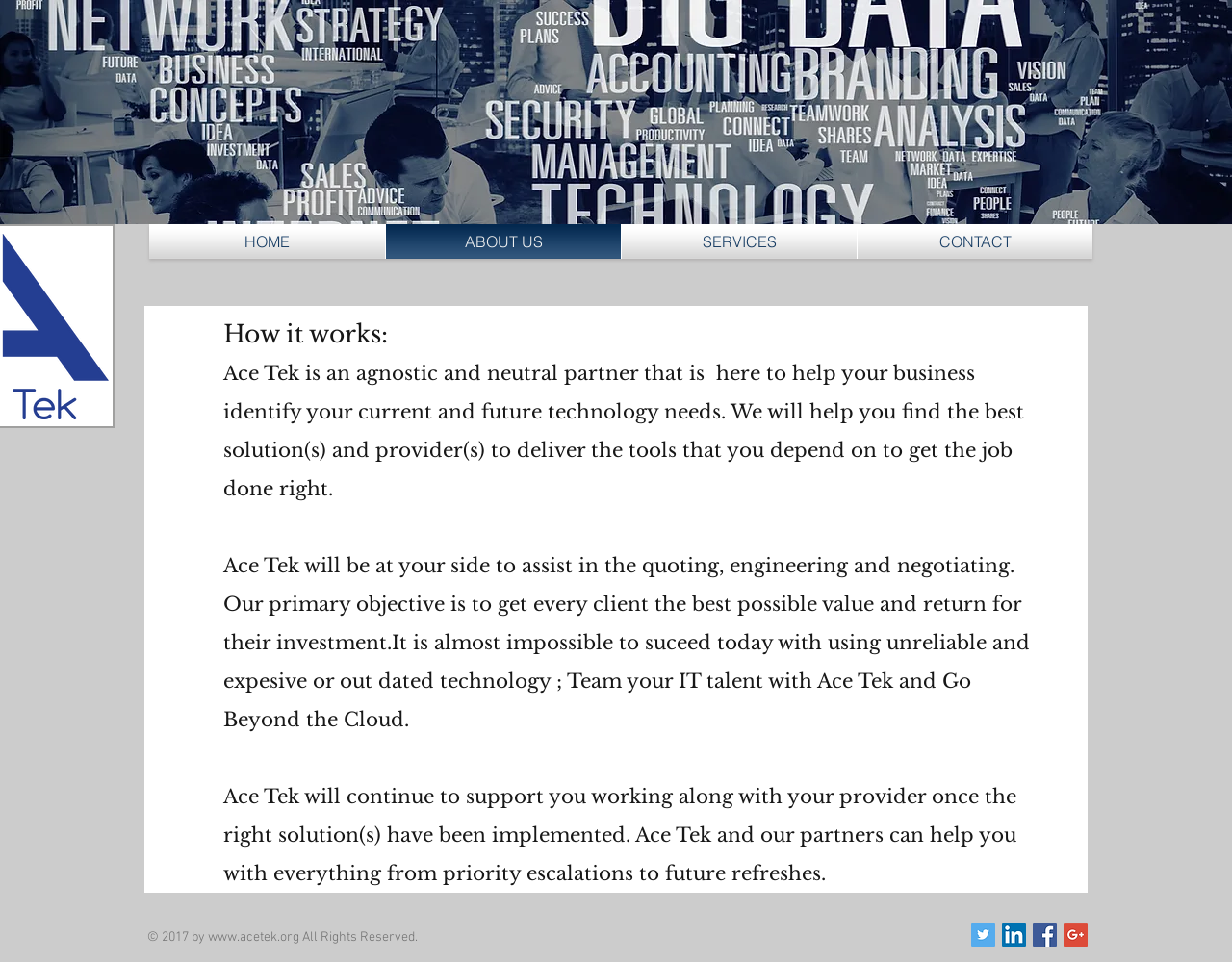Generate a comprehensive description of the webpage.

The webpage is divided into several sections. At the top, there is a navigation bar with four links: "HOME", "ABOUT US", "SERVICES", and "CONTACT". These links are positioned horizontally, with "HOME" on the left and "CONTACT" on the right.

Below the navigation bar, there is a main section that takes up most of the page. This section is headed by a title "How it works:" followed by three paragraphs of text. The first paragraph explains how Ace Tek helps businesses identify their technology needs and find the best solutions. The second paragraph describes how Ace Tek assists in the quoting, engineering, and negotiating process to get the best value for clients. The third paragraph explains how Ace Tek continues to support clients after the implementation of solutions.

At the bottom of the page, there is a footer section that contains copyright information, a link to the website "www.acetek.org", and a statement "All Rights Reserved." To the right of the footer, there is a social bar with four social media icons: Twitter, LinkedIn, Facebook, and Google+. Each icon is a link to the respective social media platform.